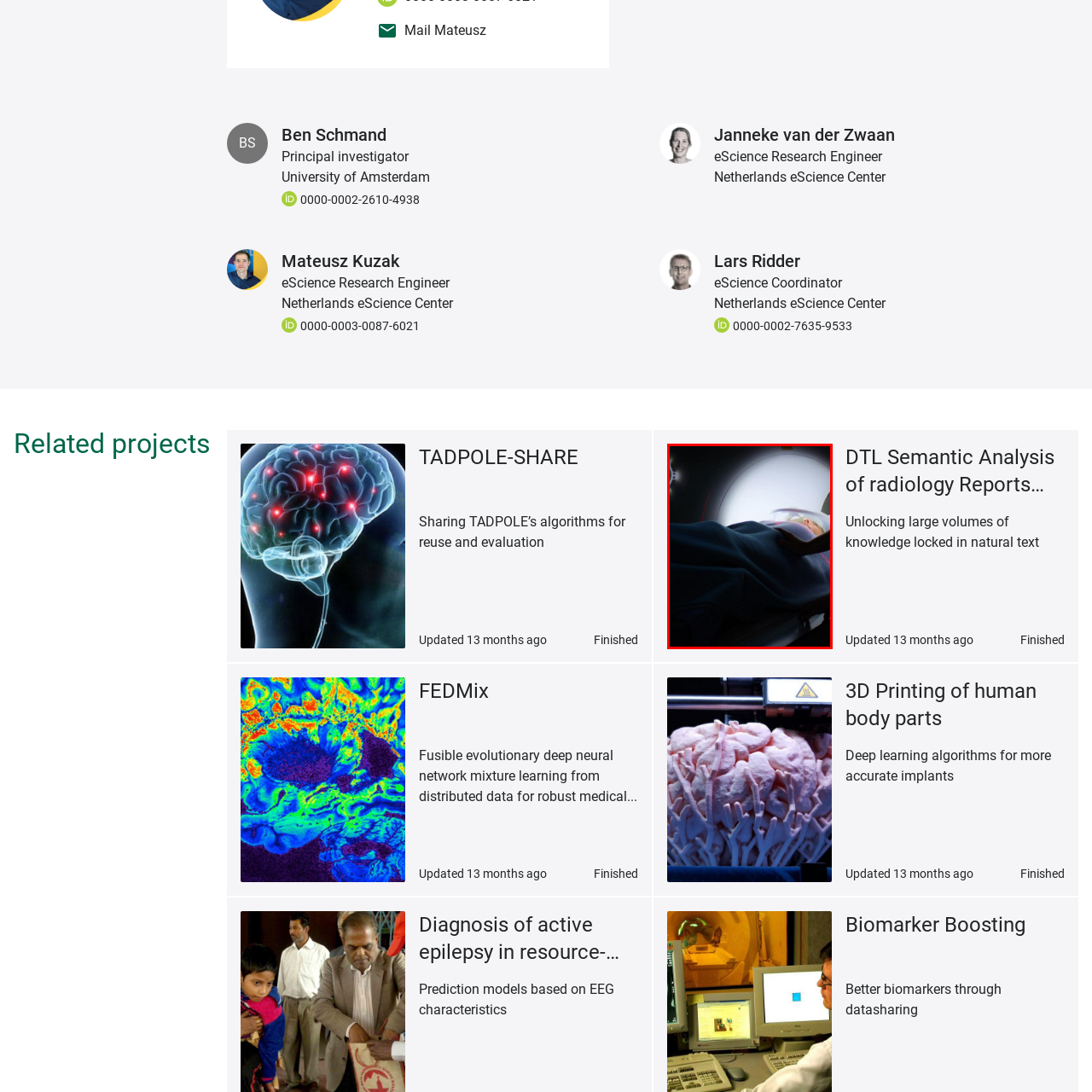Refer to the image contained within the red box, What is the purpose of the hand on the patient's body?
 Provide your response as a single word or phrase.

providing reassurance